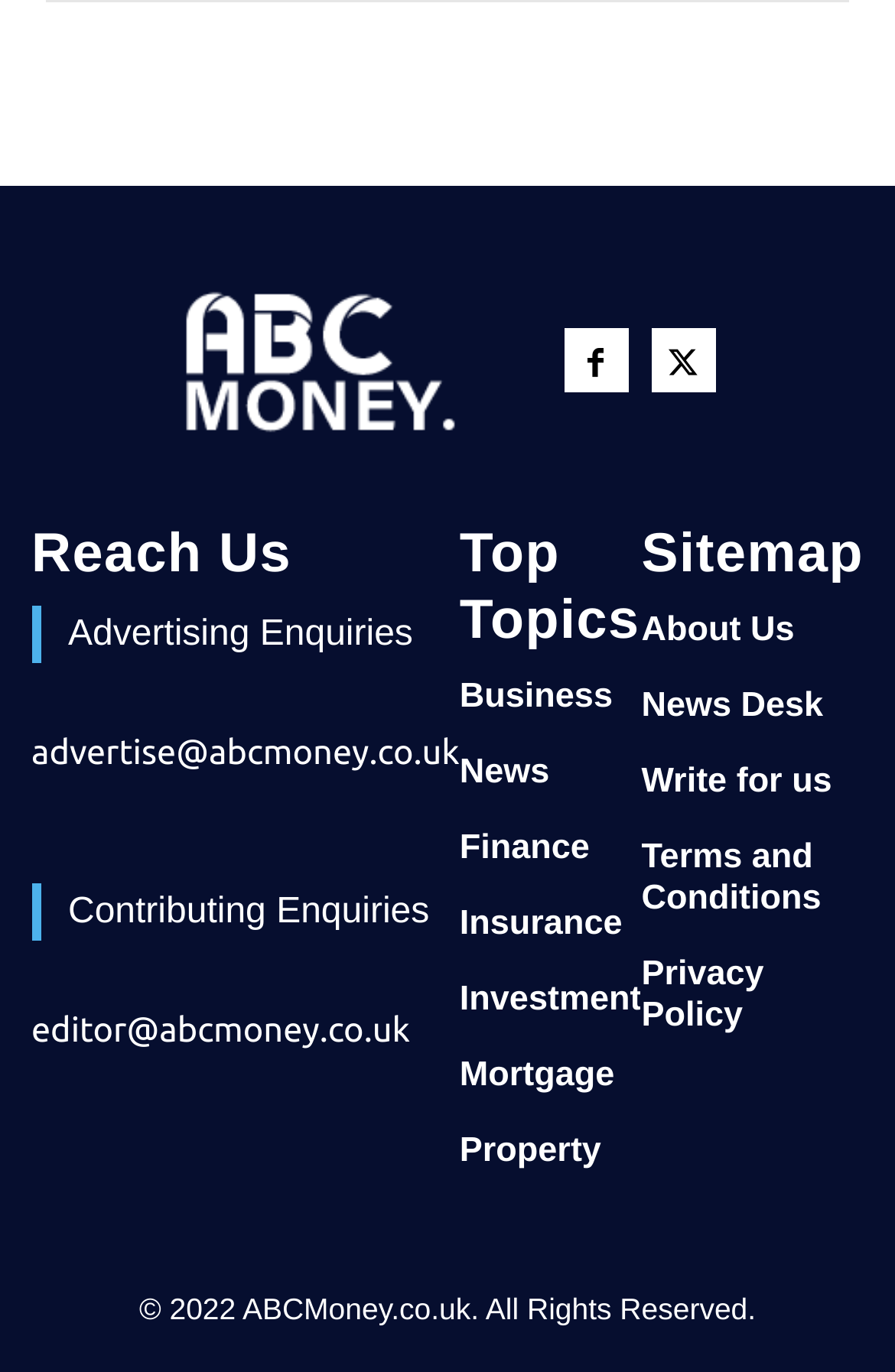What is the email for contributing enquiries?
Answer the question using a single word or phrase, according to the image.

editor@abcmoney.co.uk